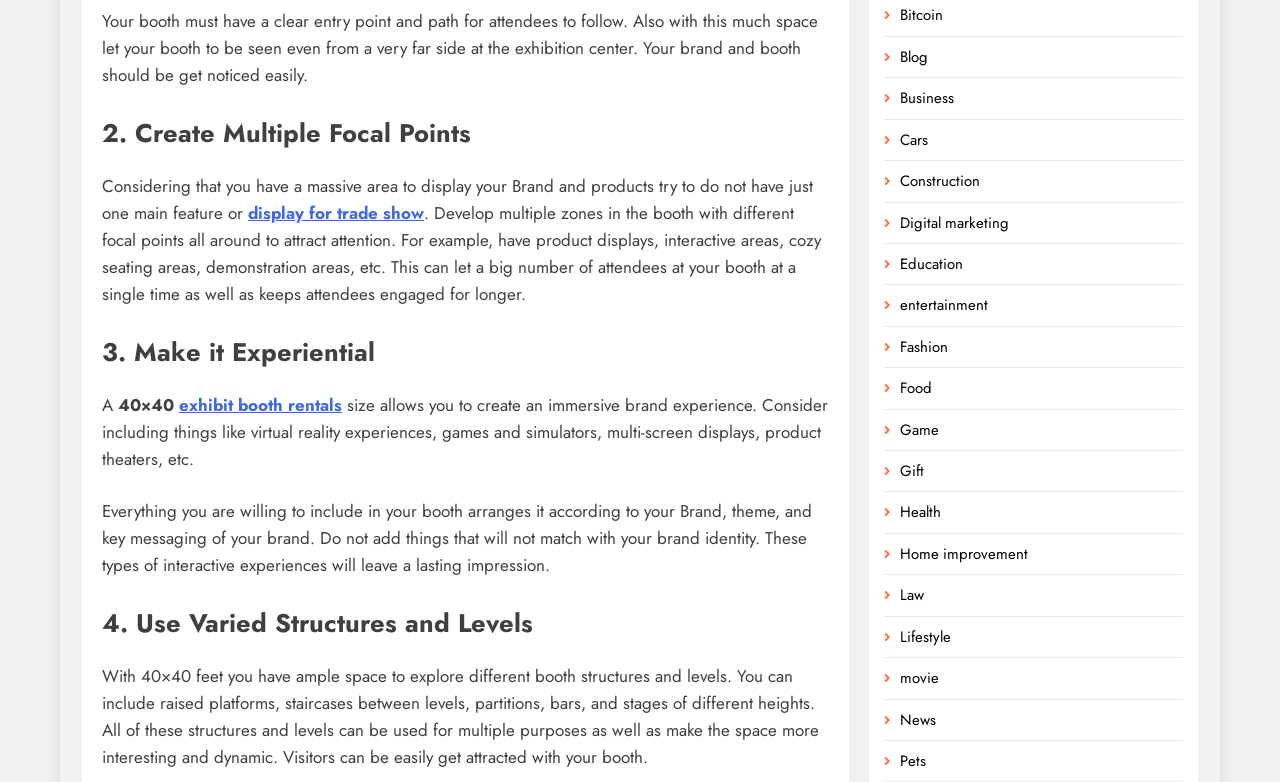Refer to the image and provide a thorough answer to this question:
What is the purpose of varied structures and levels?

The webpage suggests using varied structures and levels, such as raised platforms, staircases between levels, partitions, bars, and stages of different heights, to make the space more interesting and dynamic, and to attract visitors to the booth.